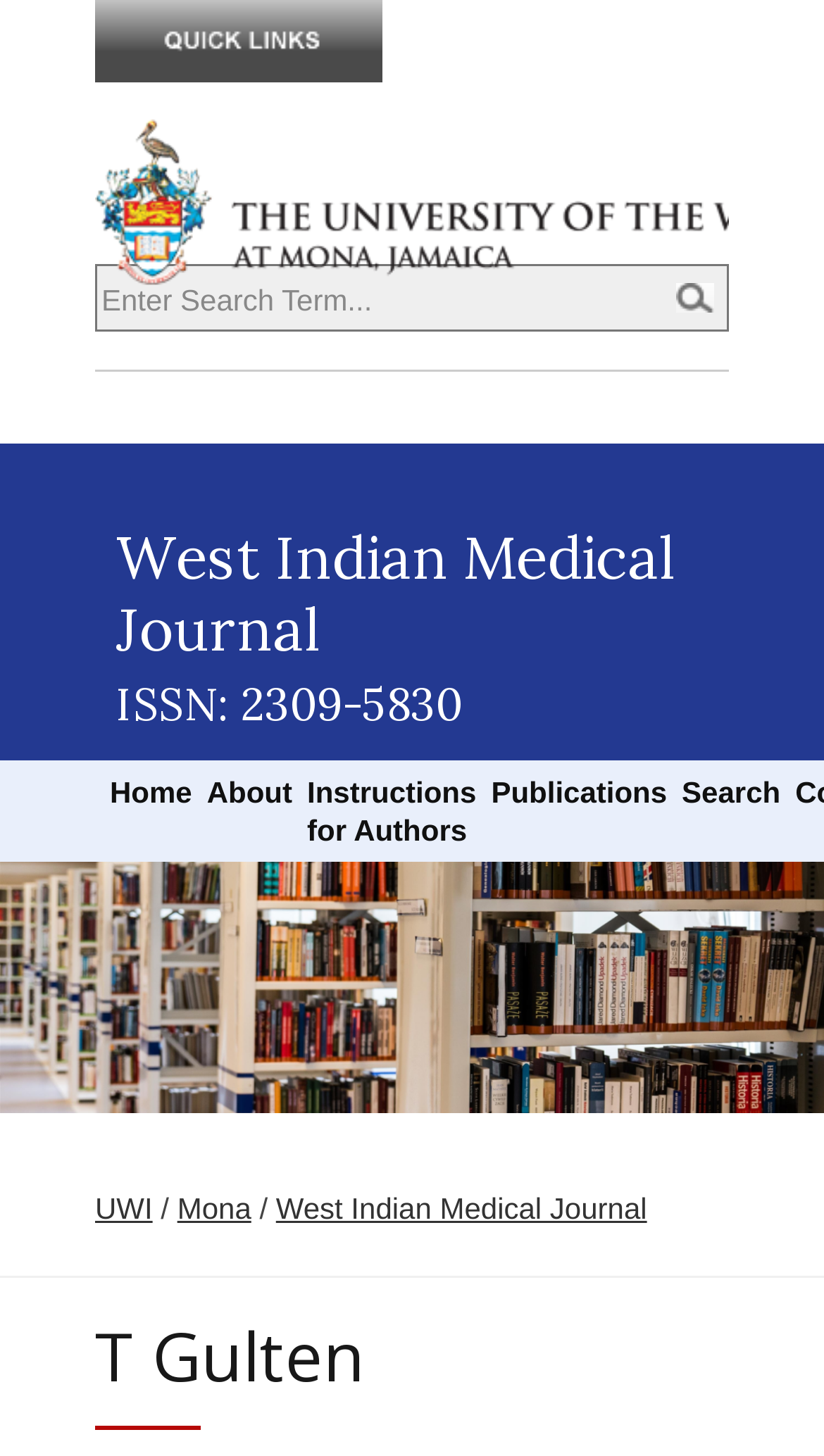How many main navigation links are there?
Using the image, give a concise answer in the form of a single word or short phrase.

5